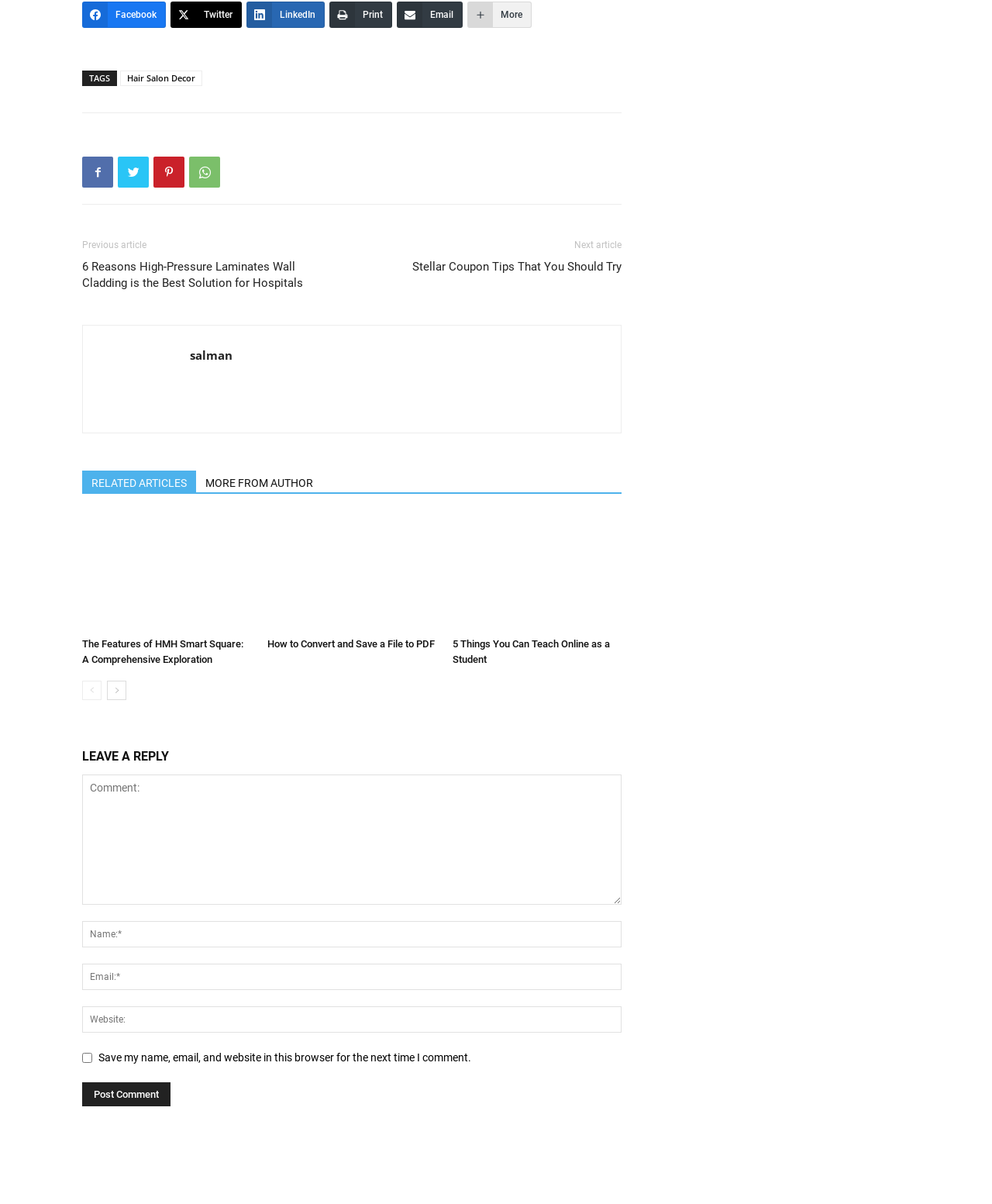Determine the bounding box coordinates of the area to click in order to meet this instruction: "Enter a comment".

[0.083, 0.643, 0.627, 0.752]